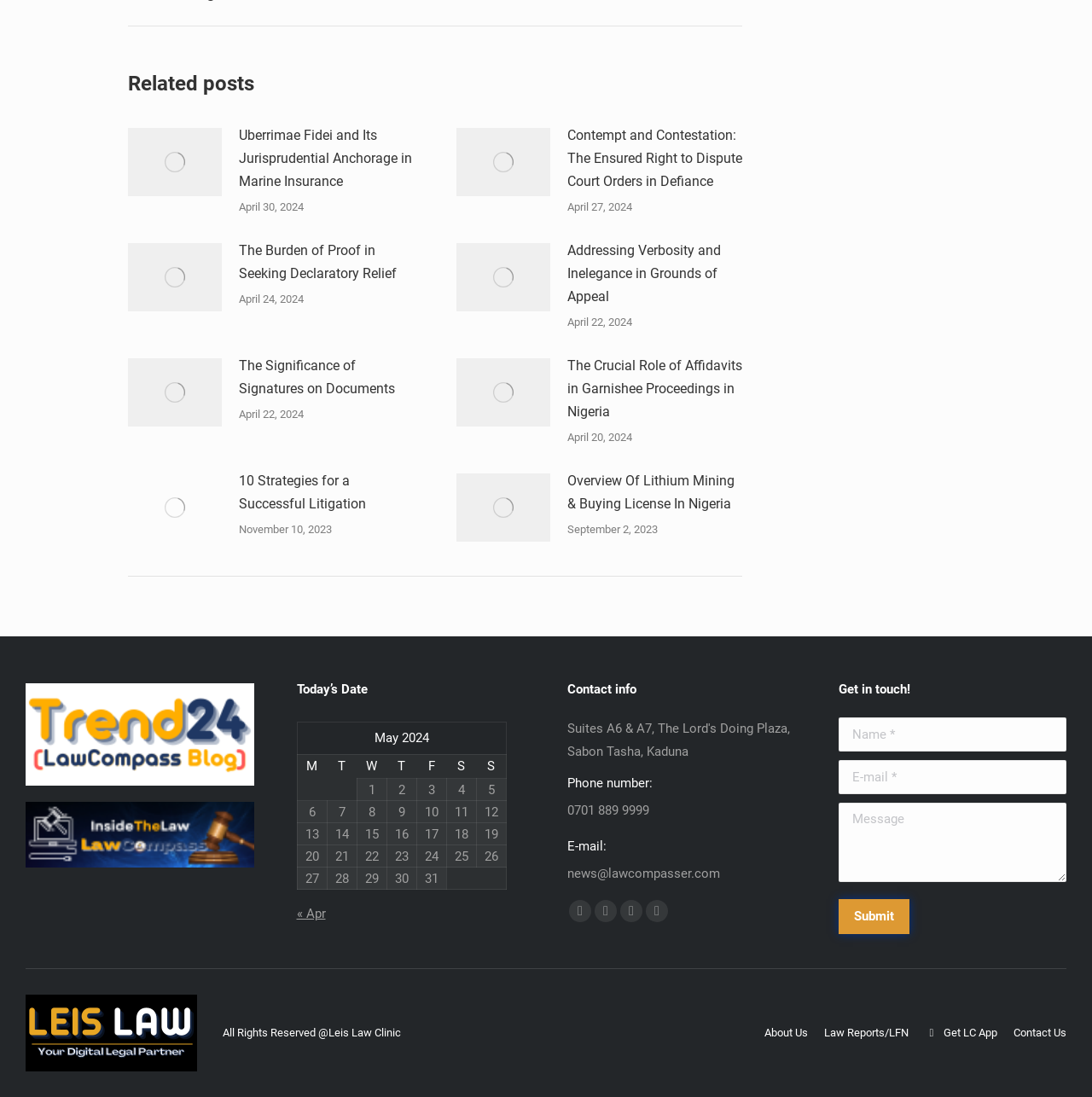Please locate the bounding box coordinates for the element that should be clicked to achieve the following instruction: "Check today's date". Ensure the coordinates are given as four float numbers between 0 and 1, i.e., [left, top, right, bottom].

[0.271, 0.621, 0.336, 0.635]